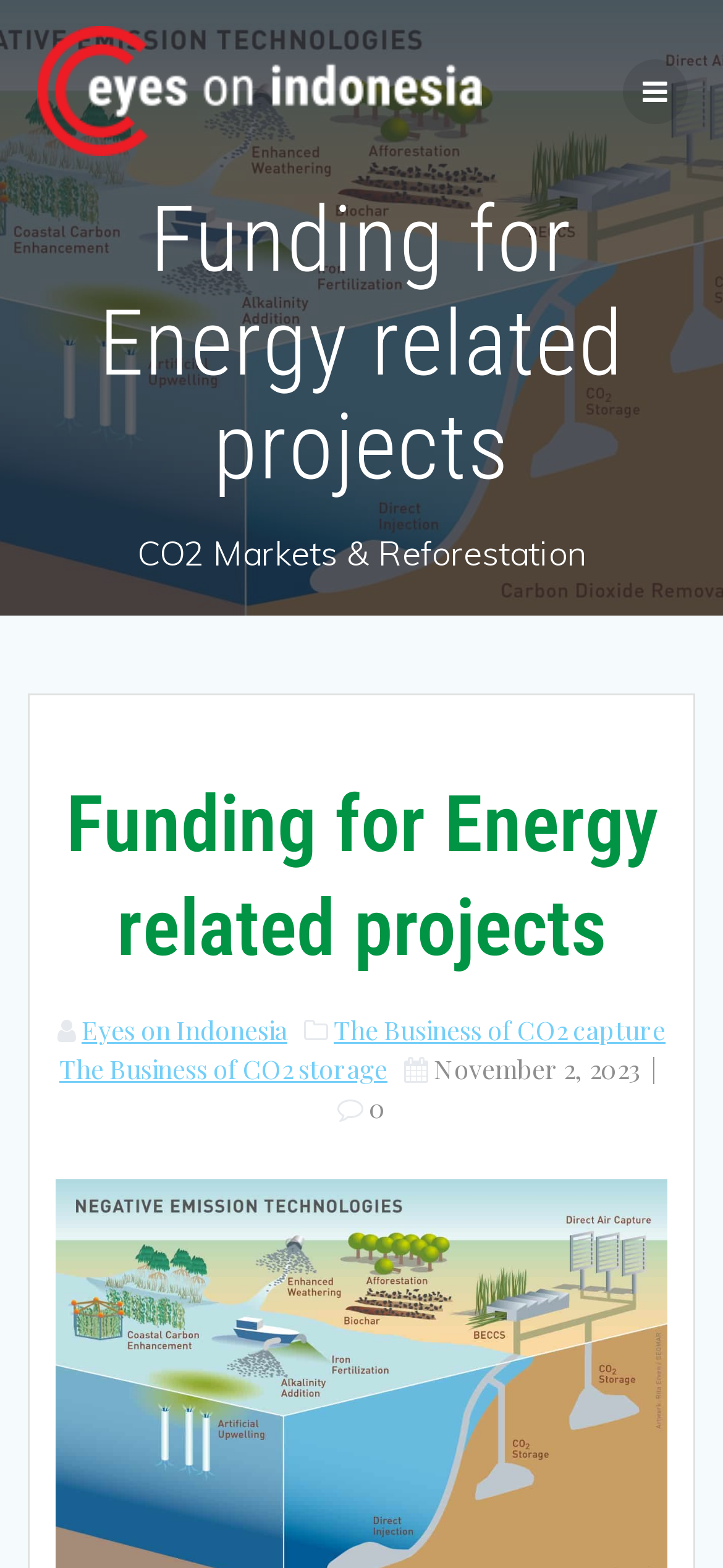How many headings are on the webpage?
Please answer using one word or phrase, based on the screenshot.

2